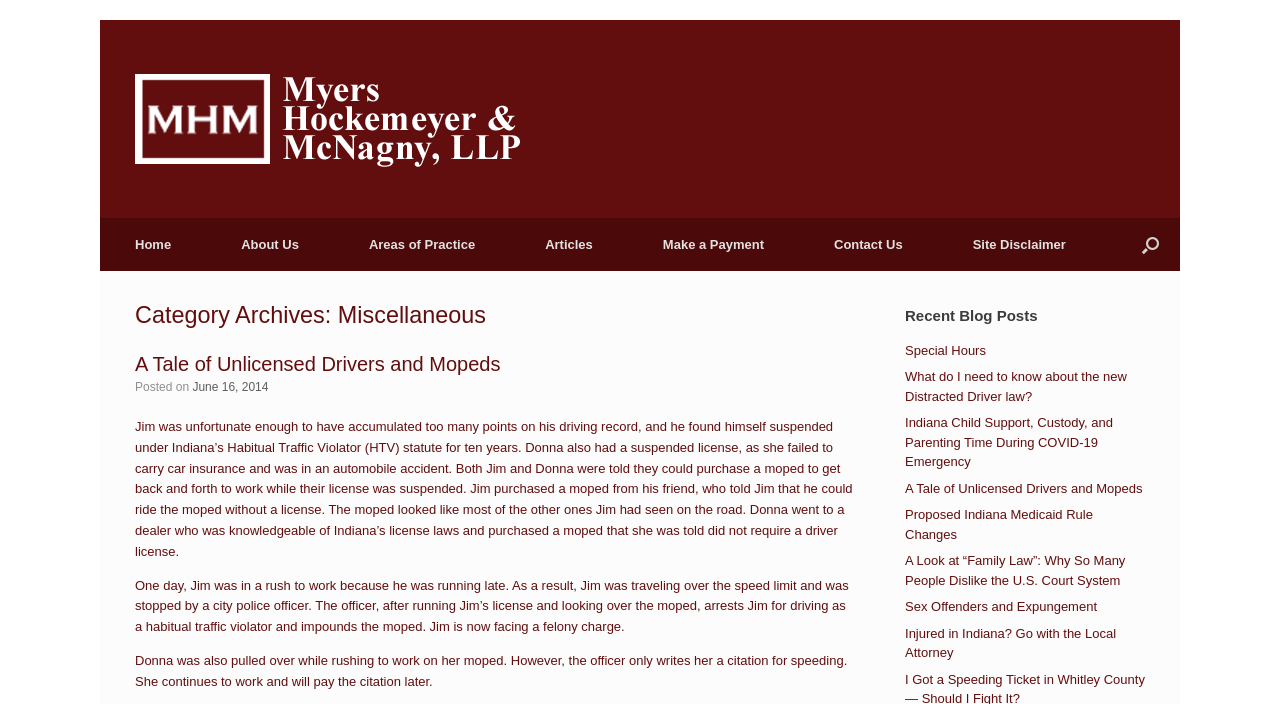What is the location of the police officer who stopped Jim?
Using the image, answer in one word or phrase.

city